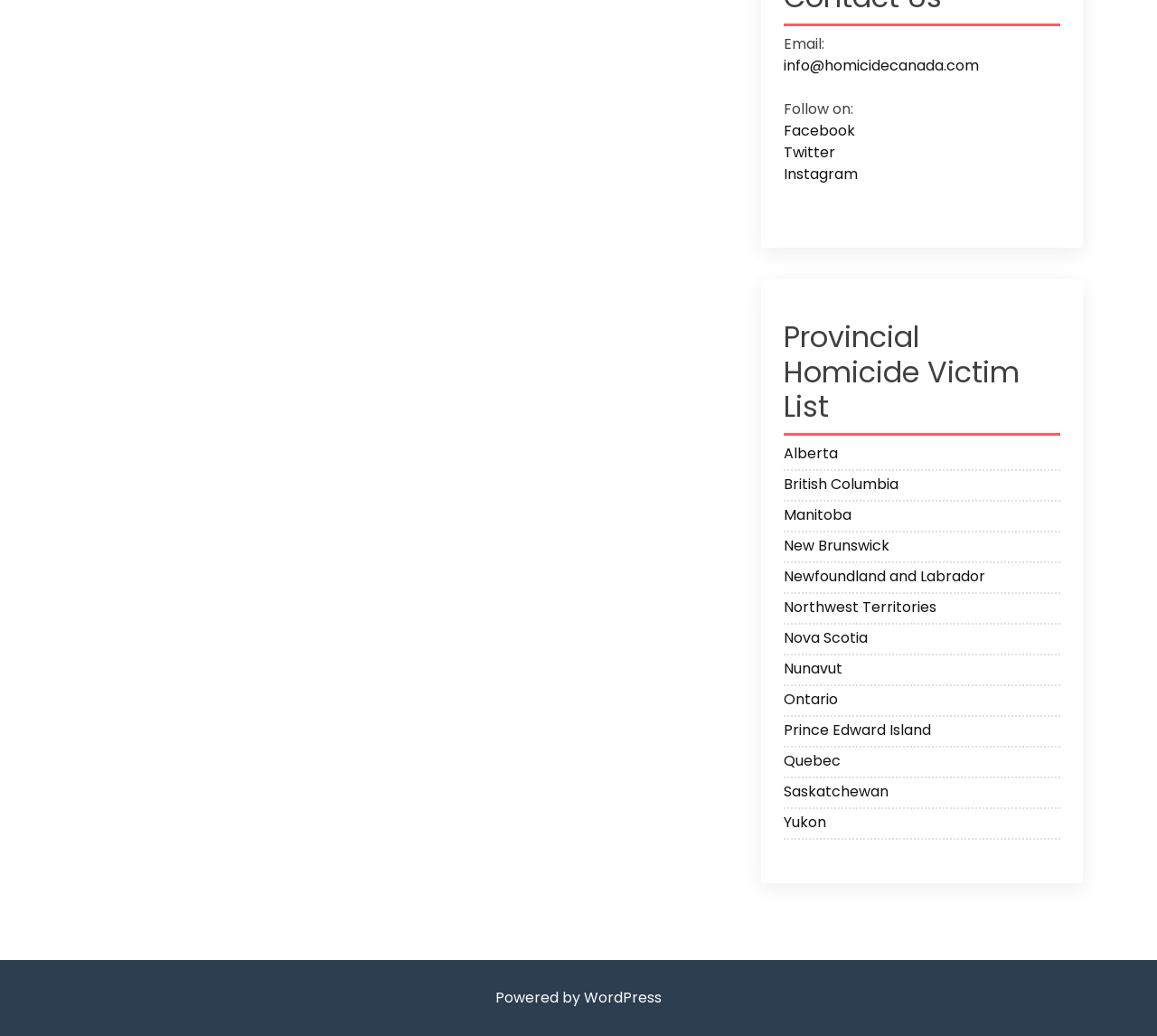Could you highlight the region that needs to be clicked to execute the instruction: "Click on the 'Home' link"?

None